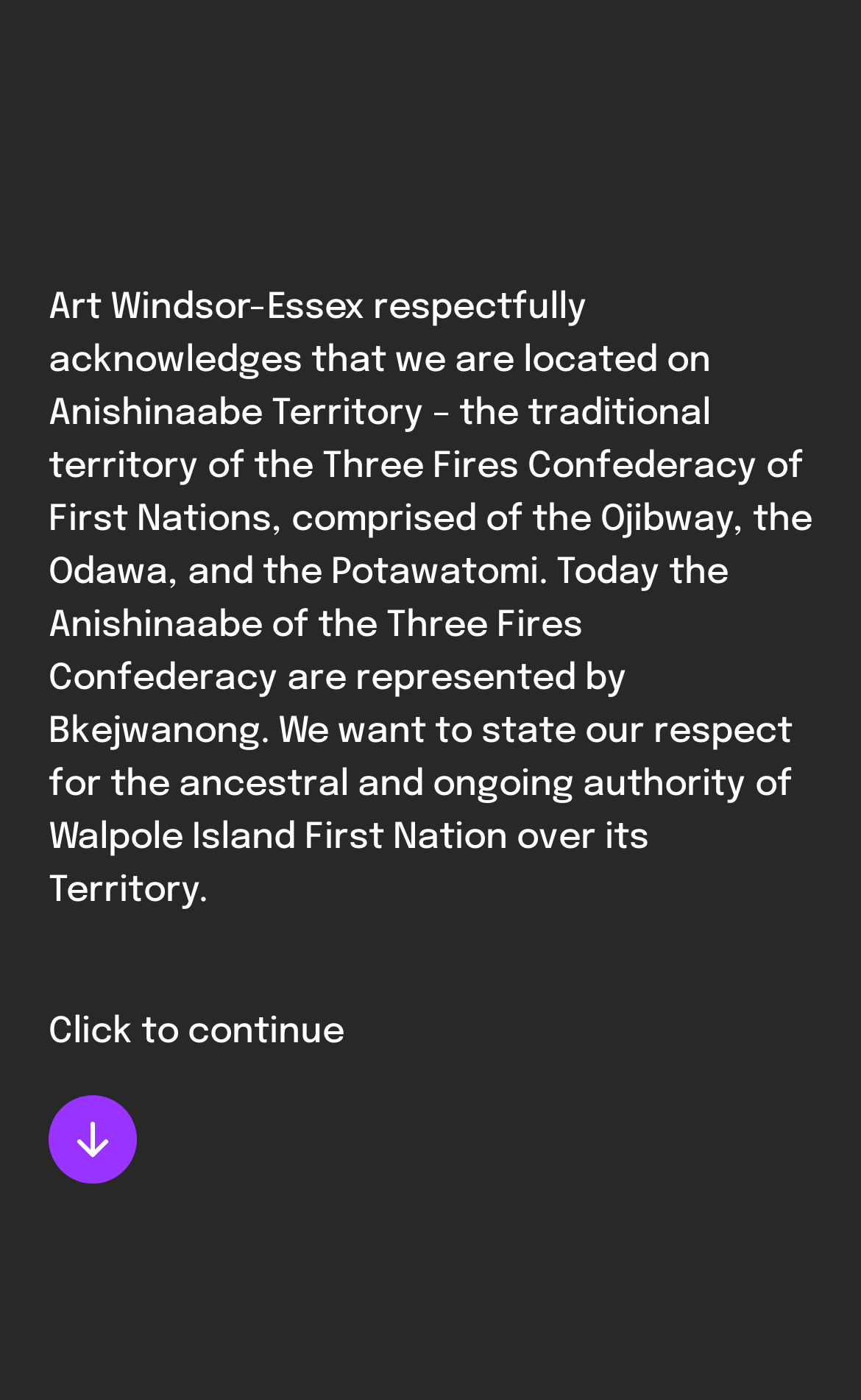What is the purpose of the 'Click to continue' button?
Provide a thorough and detailed answer to the question.

The 'Click to continue' button is likely used to proceed further into the website or to access more content, as it is a common pattern in web design to have a 'continue' button to advance to the next step.